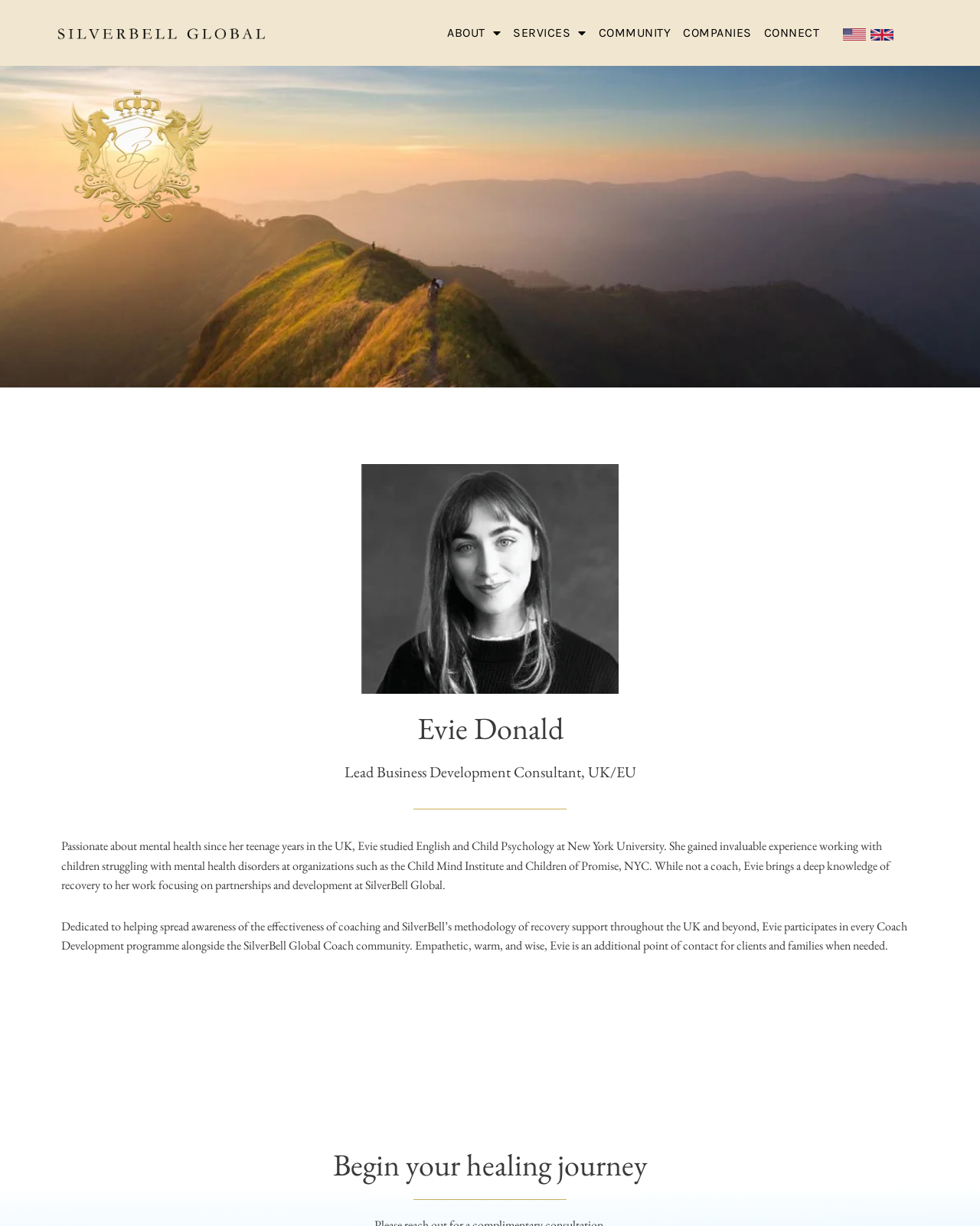What is the theme of the webpage?
Make sure to answer the question with a detailed and comprehensive explanation.

Based on the webpage content, the theme appears to be mental health, as Evie is described as being passionate about mental health and working with organizations related to mental health disorders.